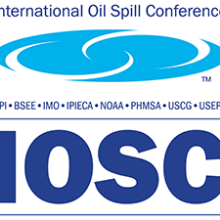What is the focus of the International Oil Spill Conference?
Please provide a single word or phrase as your answer based on the image.

Oil spill research and innovation